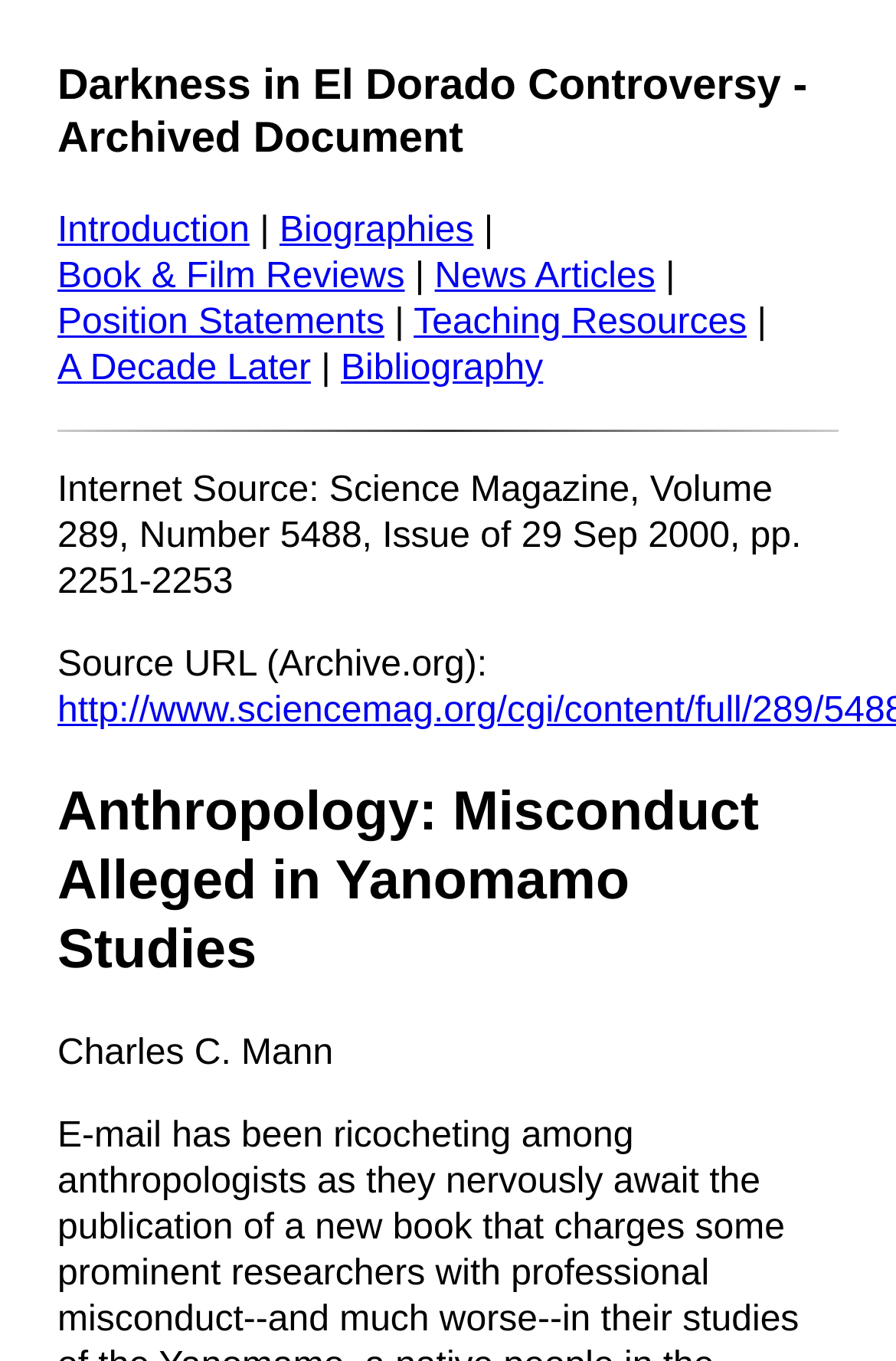Find the bounding box coordinates for the UI element that matches this description: "Book & Film Reviews".

[0.064, 0.188, 0.452, 0.217]